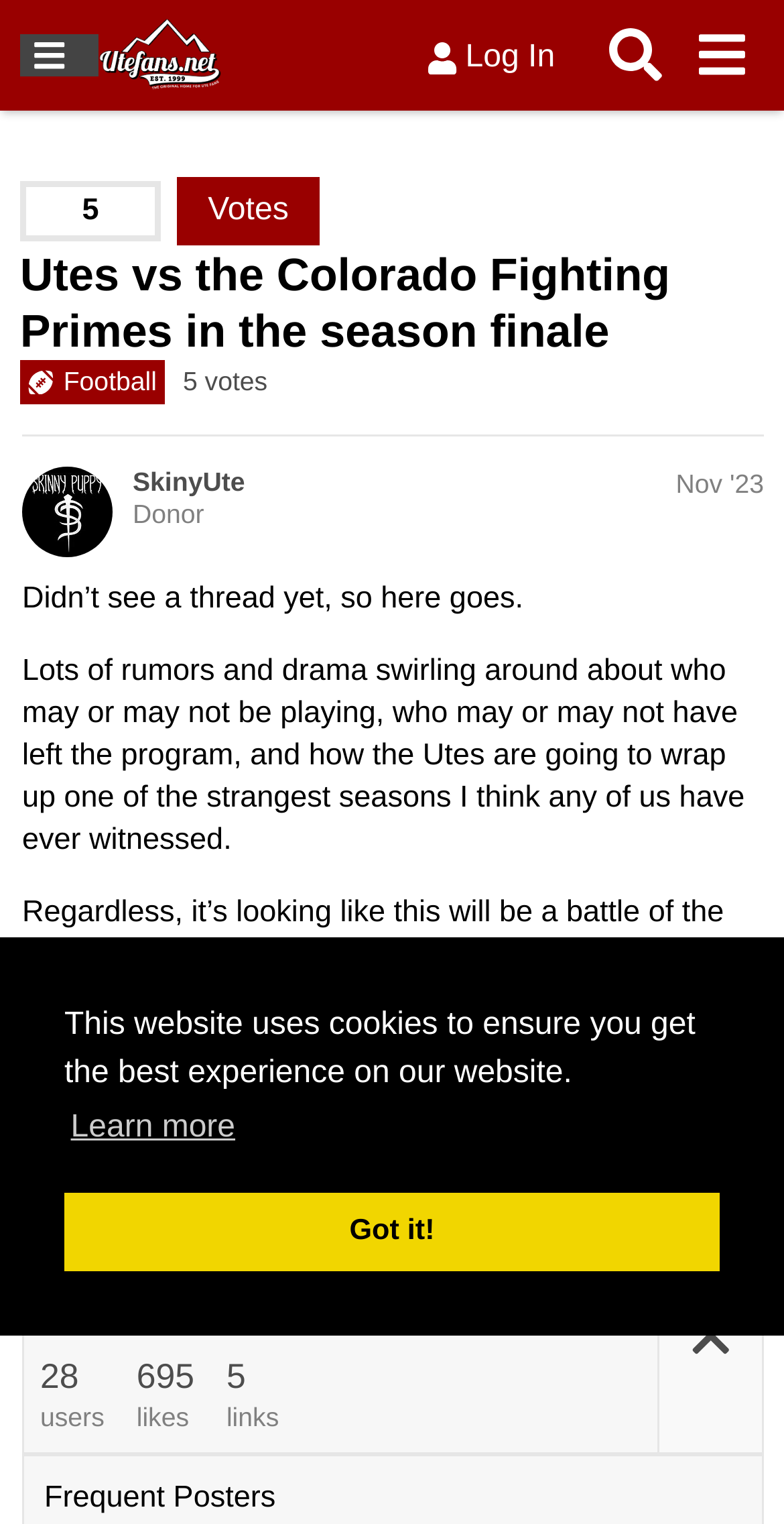How many replies are there in the topic?
Use the image to answer the question with a single word or phrase.

211